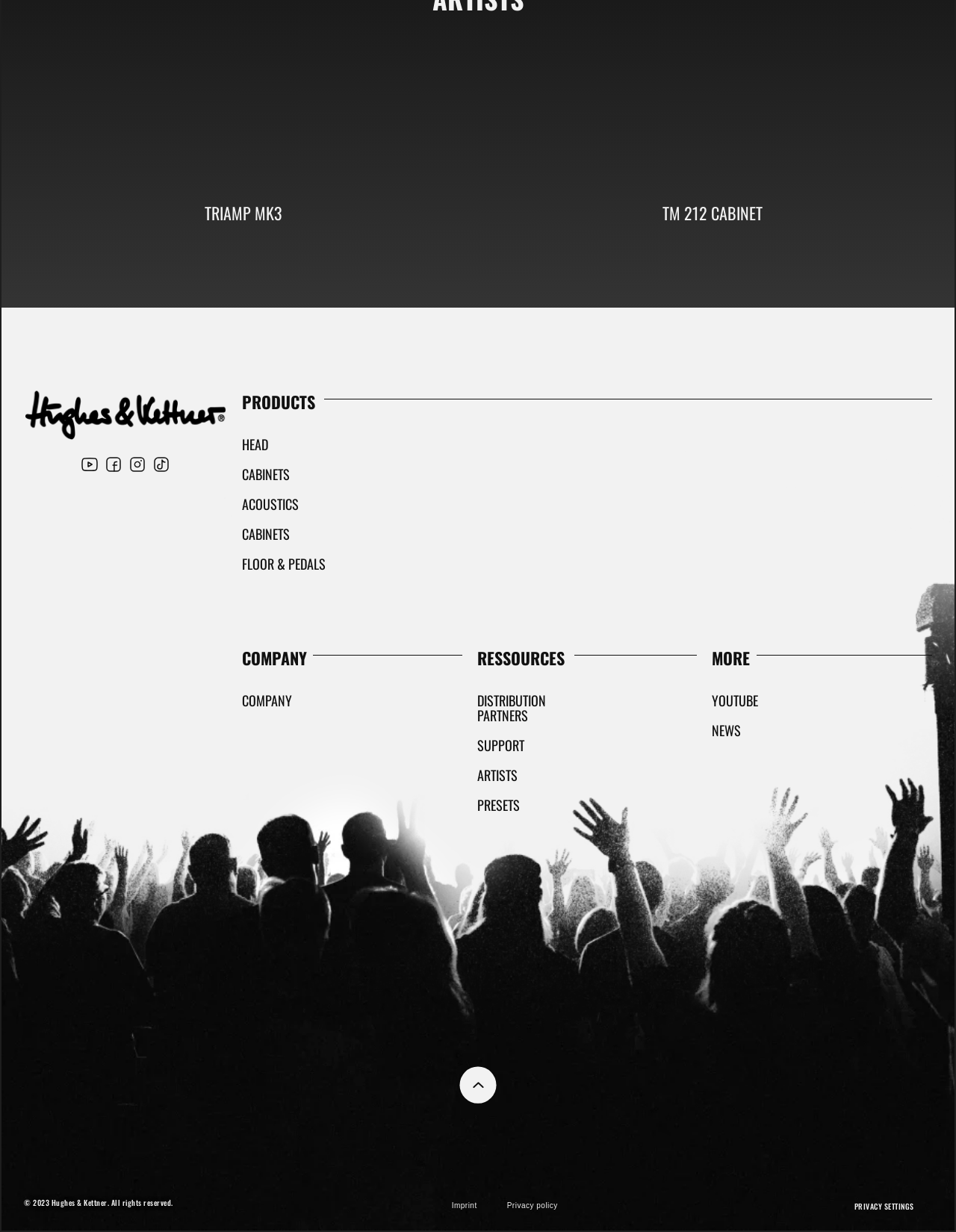What is the name of the cabinet model?
Provide a fully detailed and comprehensive answer to the question.

The name of the cabinet model can be seen in the link and image elements at the top of the page, which read 'TM 212 CABINET'.